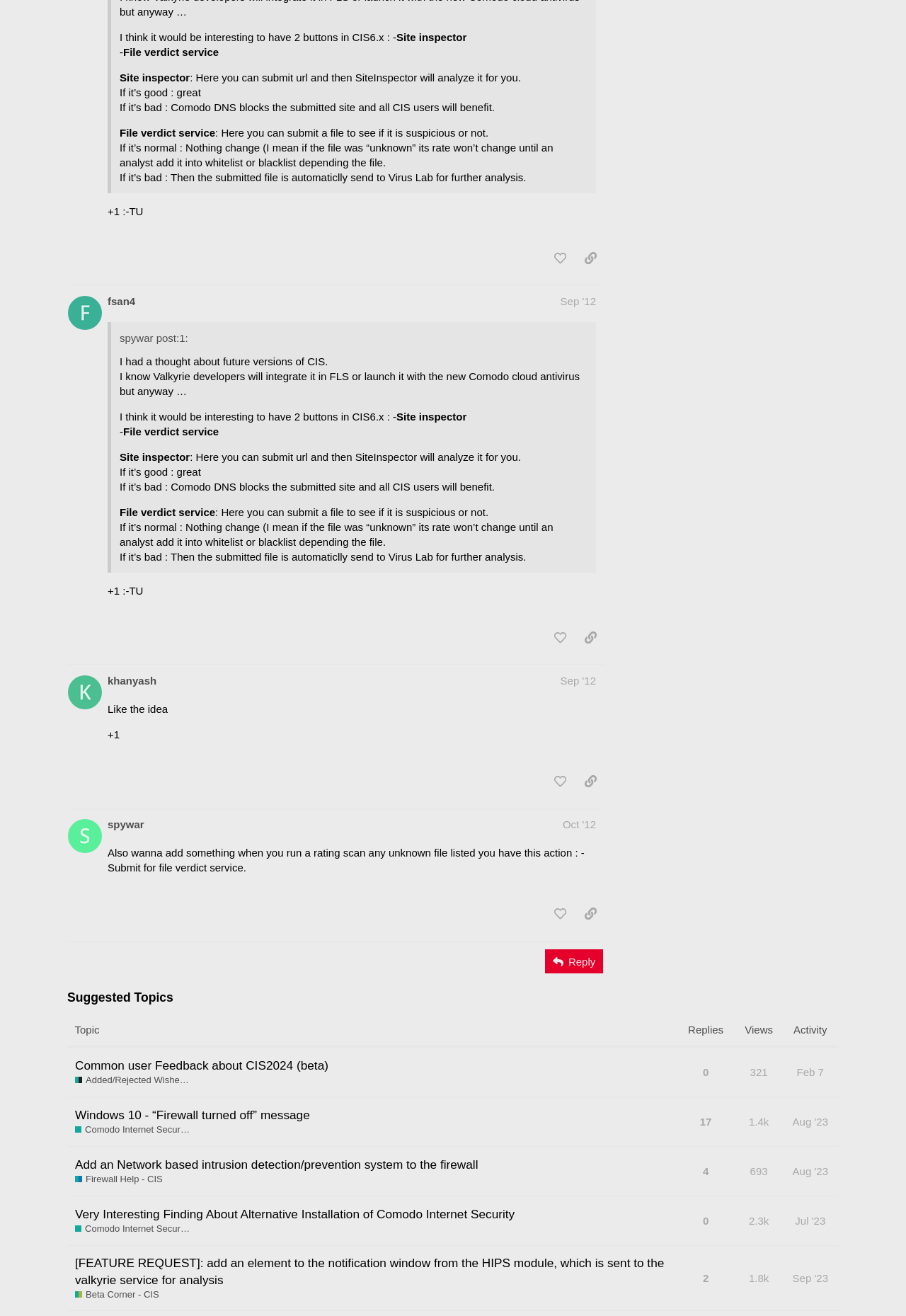Identify the bounding box coordinates of the part that should be clicked to carry out this instruction: "share a link to this post".

[0.637, 0.187, 0.666, 0.205]